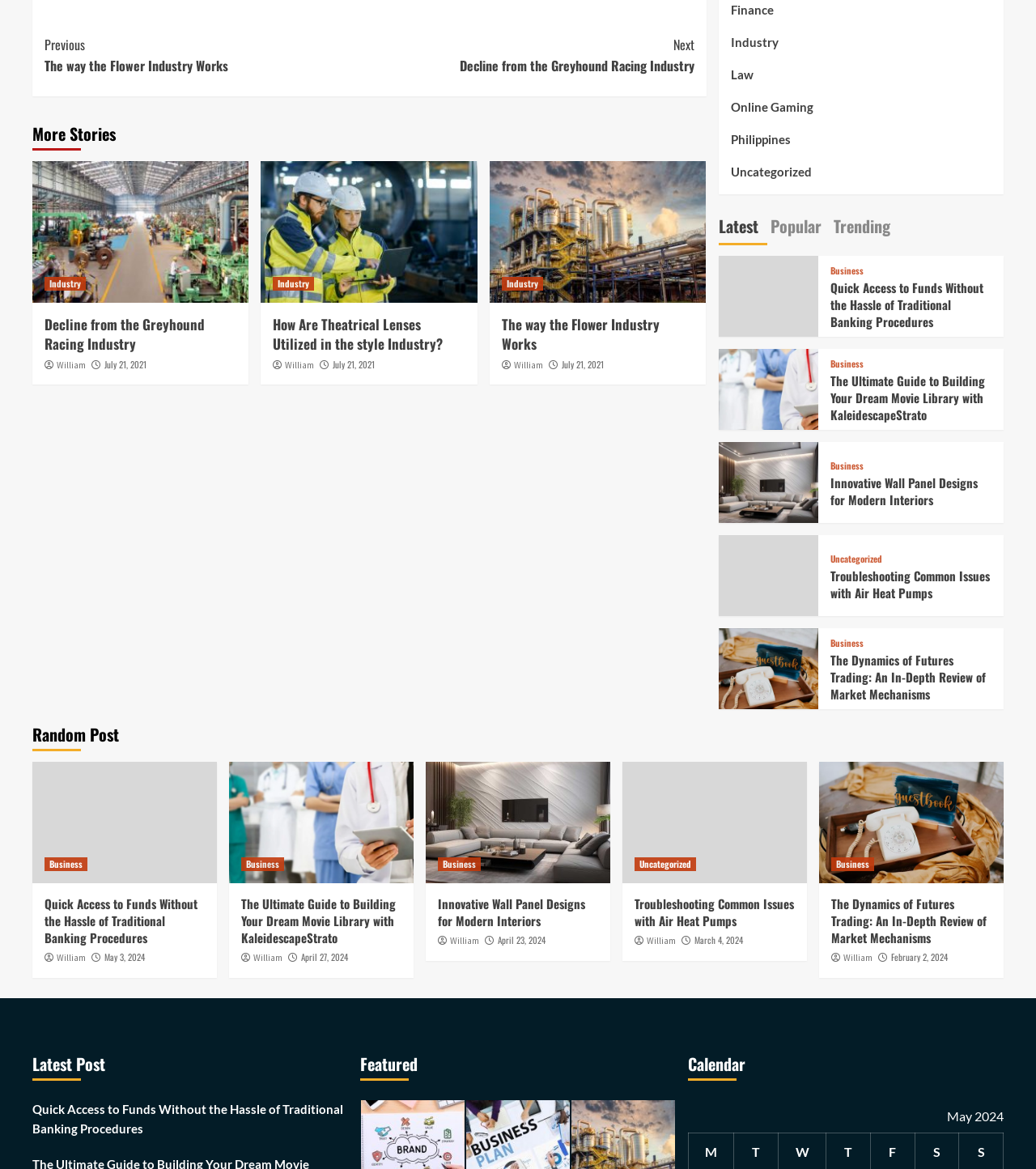Given the following UI element description: "William", find the bounding box coordinates in the webpage screenshot.

[0.814, 0.815, 0.842, 0.824]